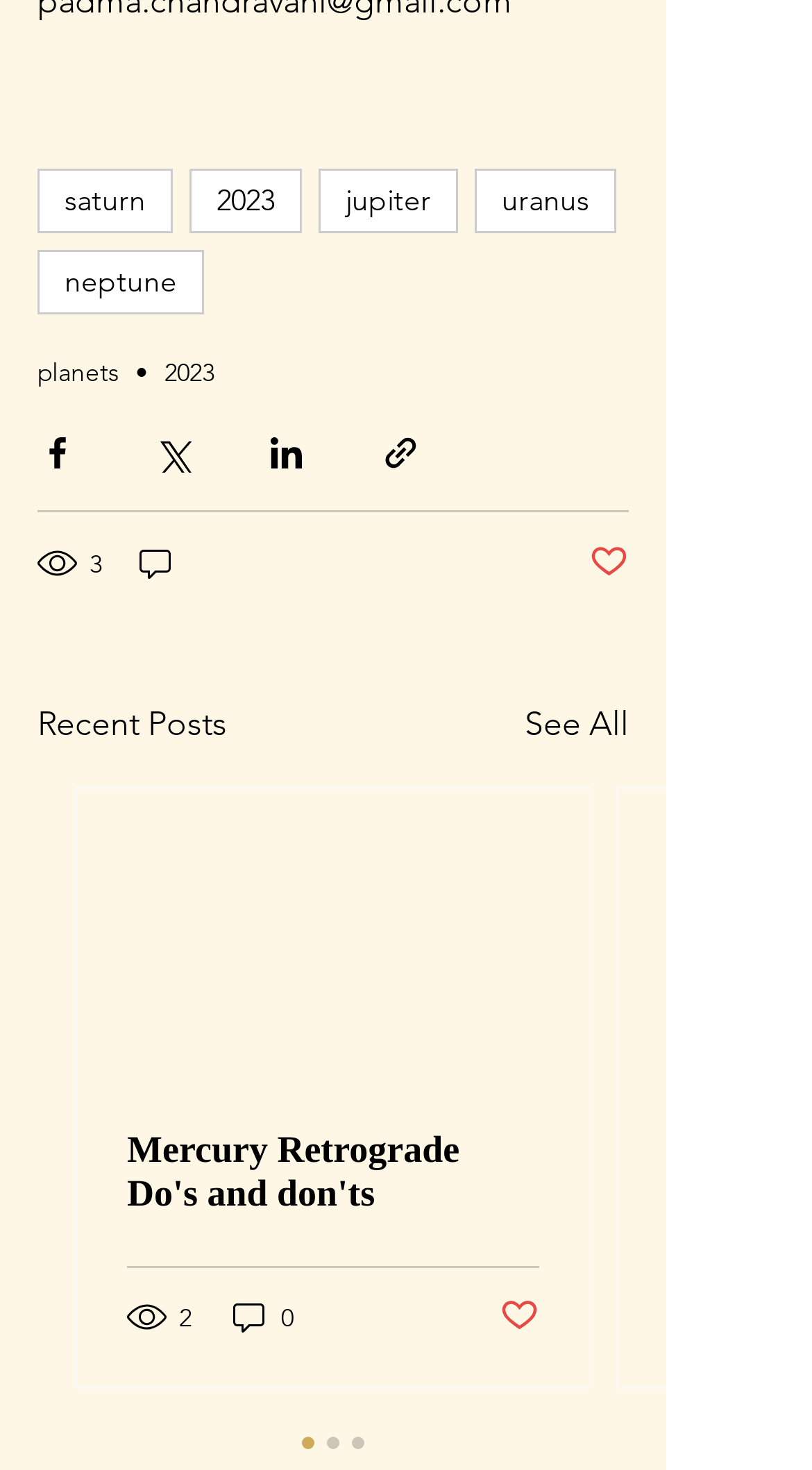Specify the bounding box coordinates for the region that must be clicked to perform the given instruction: "Click on the Saturn link".

[0.046, 0.115, 0.213, 0.159]